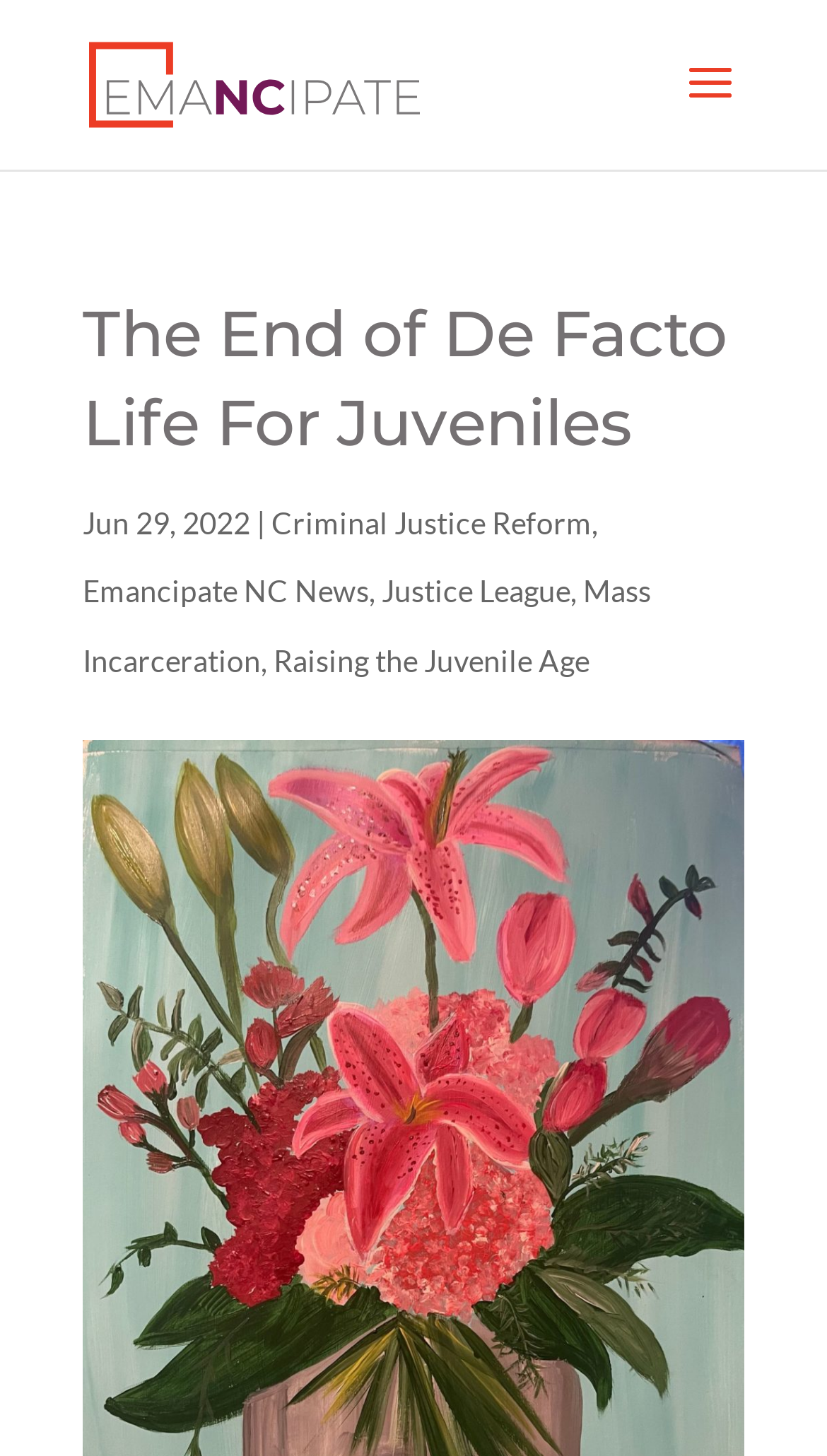Describe the webpage meticulously, covering all significant aspects.

The webpage is titled "The End of De Facto Life For Juveniles - Emancipate North Carolina" and features a prominent link to "Emancipate North Carolina" at the top left, accompanied by an image with the same name. Below this, there is a heading with the same title as the webpage, taking up most of the width.

On the top right, there is a date "Jun 29, 2022" followed by a vertical line and several links to related topics, including "Criminal Justice Reform", "Emancipate NC News", "Justice League", and "Mass Incarceration", which are arranged horizontally. Another link, "Raising the Juvenile Age", is positioned below the date.

The webpage appears to be an article or blog post, with the main content not explicitly described in the accessibility tree. However, based on the meta description, it likely discusses legal analysis and important takeaways related to North Carolina's constitution and juvenile offenders.